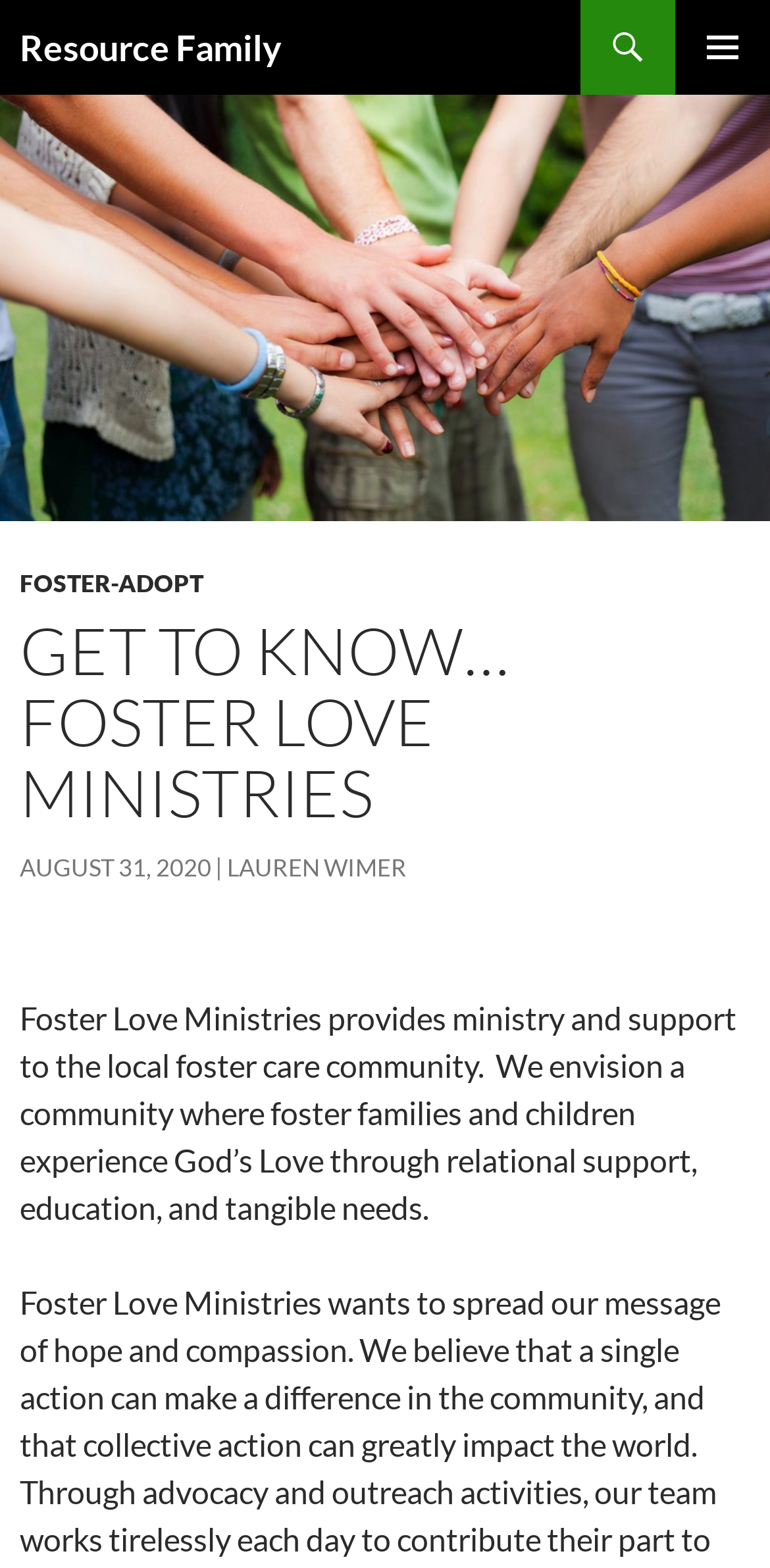What is the date of the latest article?
Using the visual information, answer the question in a single word or phrase.

August 31, 2020